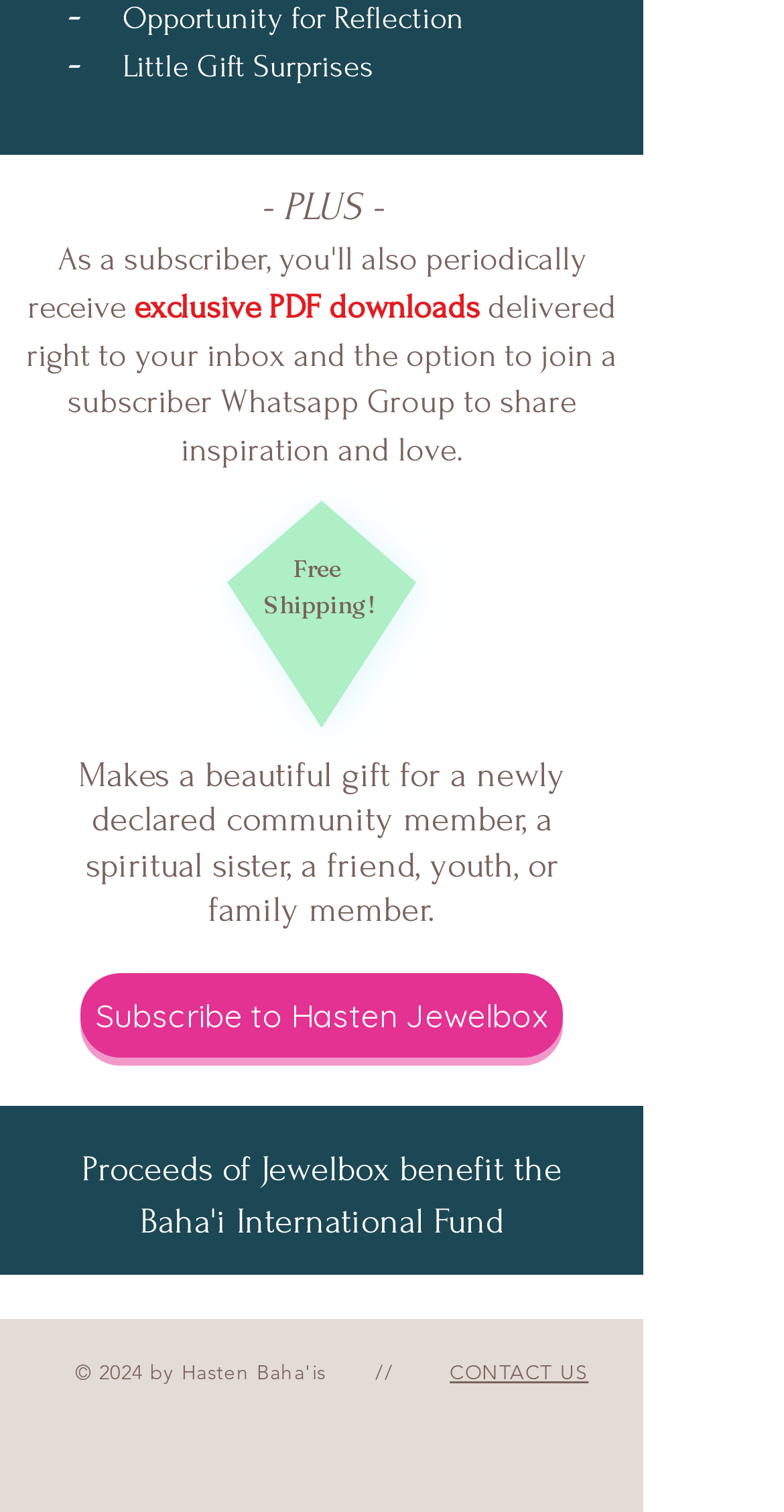Reply to the question with a single word or phrase:
Is there a Whatsapp group for subscribers?

Yes